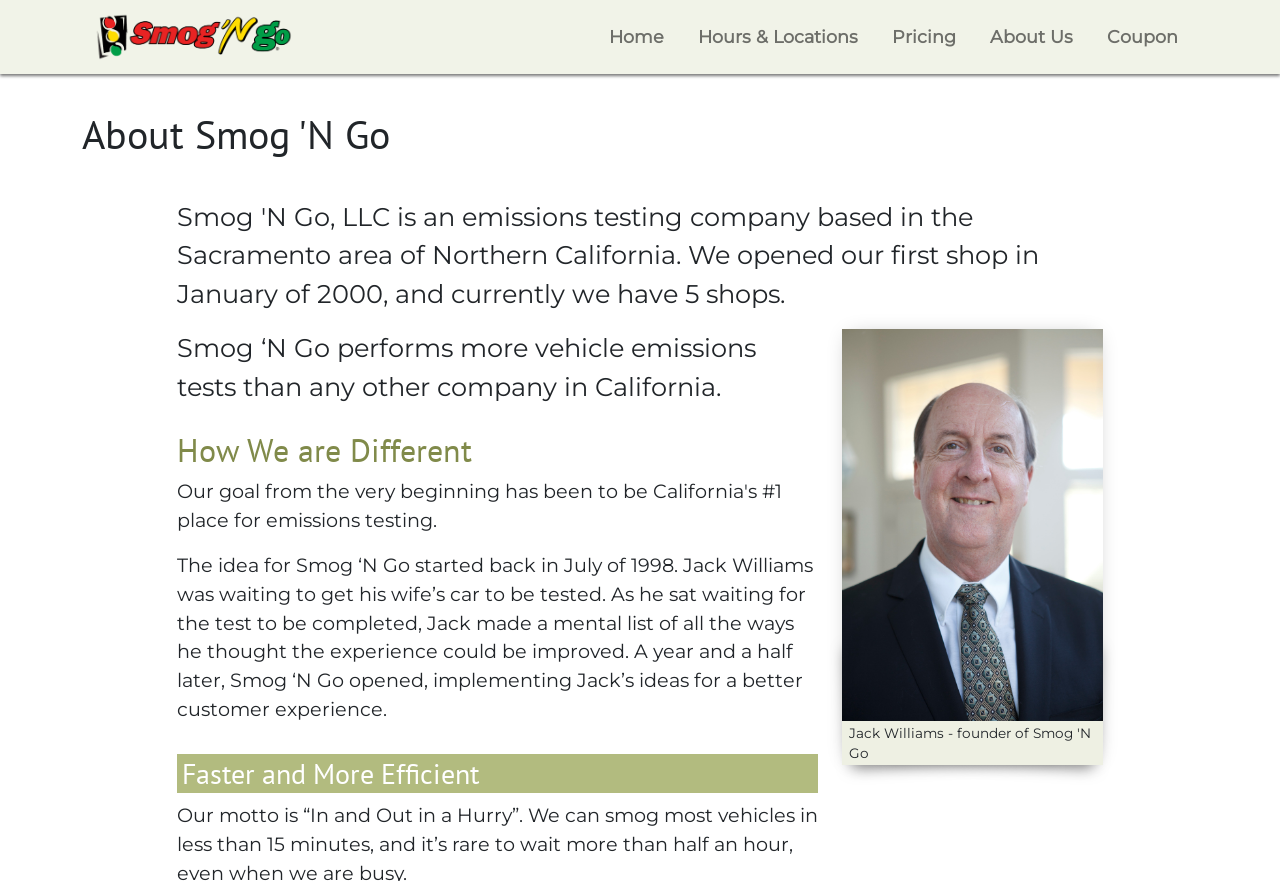Please find and provide the title of the webpage.

About Smog 'N Go